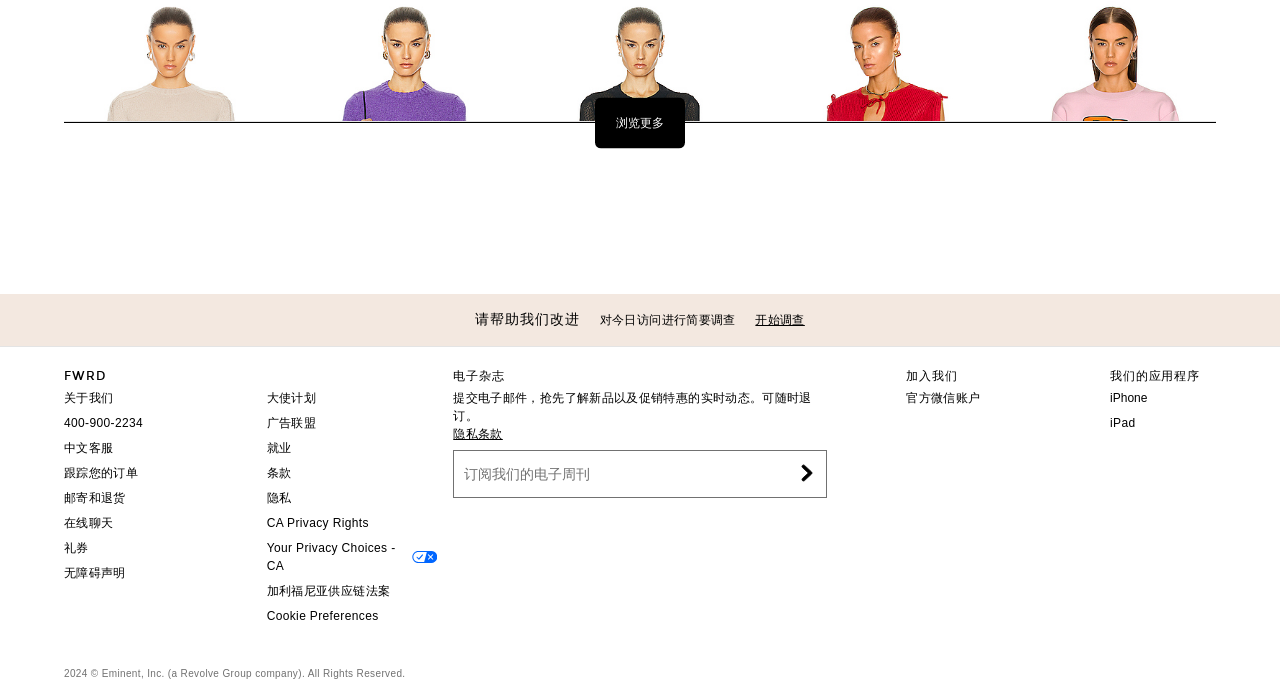Predict the bounding box of the UI element that fits this description: "Cookie Preferences".

[0.208, 0.882, 0.296, 0.902]